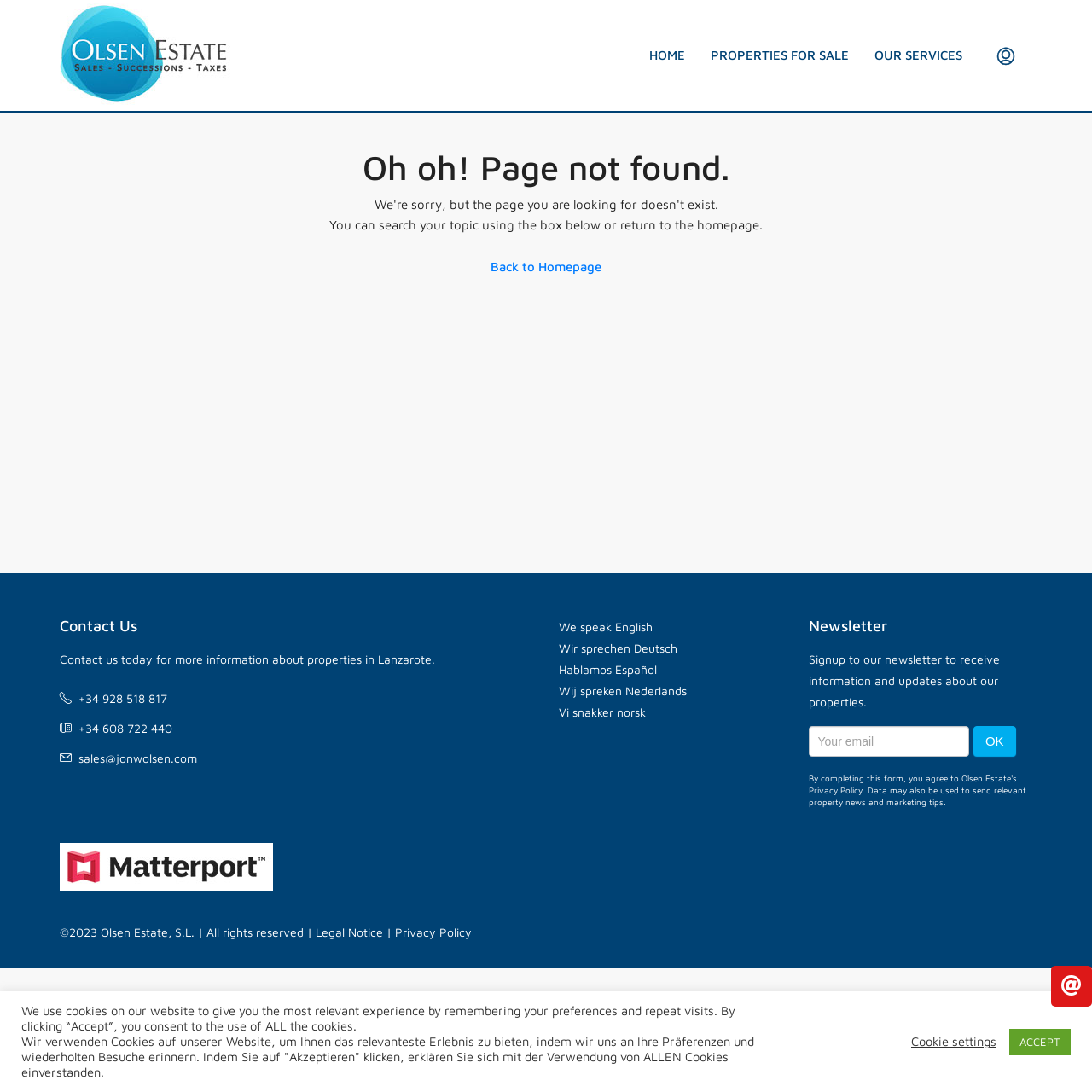Could you determine the bounding box coordinates of the clickable element to complete the instruction: "Contact us"? Provide the coordinates as four float numbers between 0 and 1, i.e., [left, top, right, bottom].

[0.055, 0.564, 0.412, 0.583]